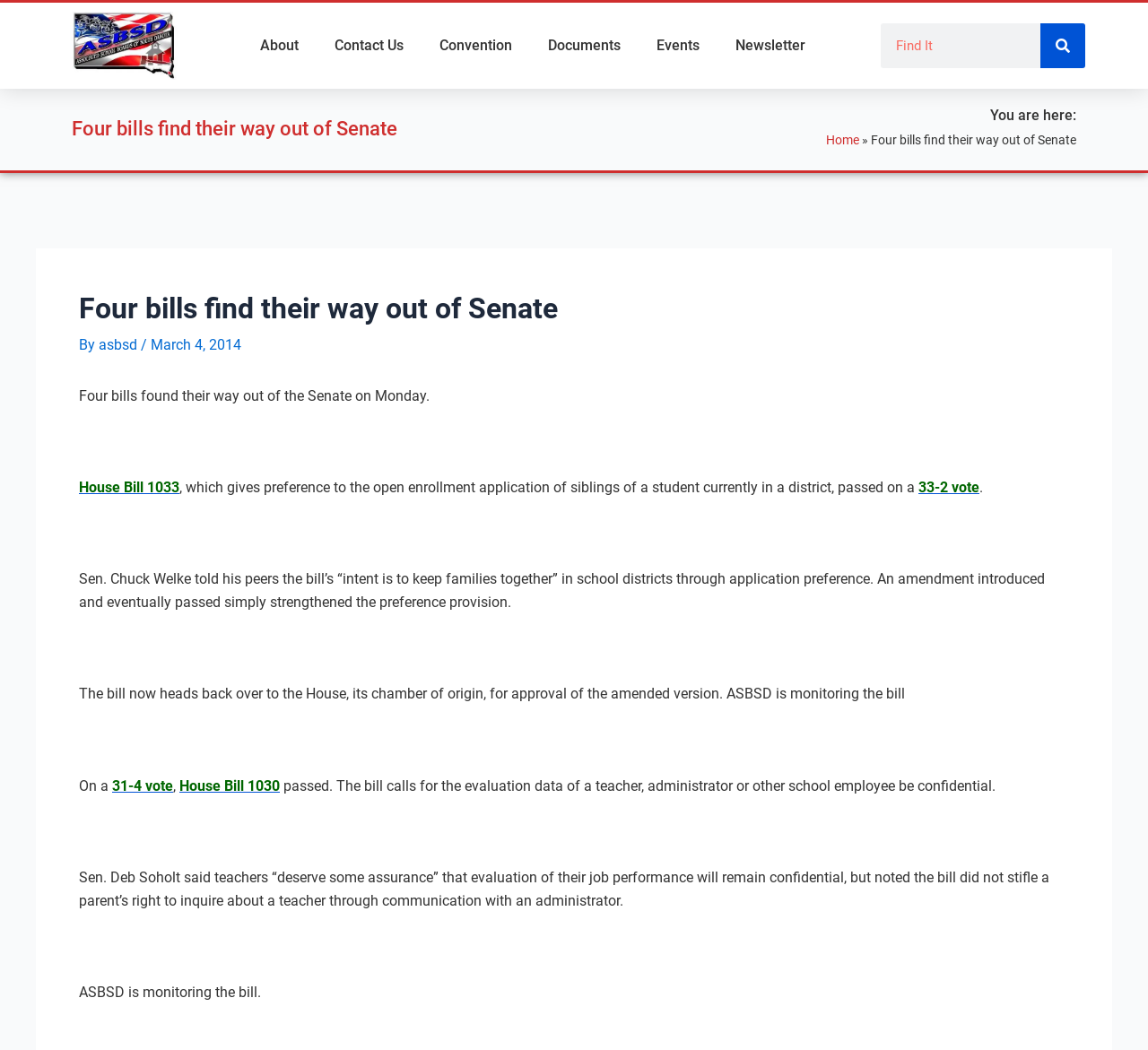Extract the bounding box coordinates of the UI element described: "parent_node: Search name="s" placeholder="Find It"". Provide the coordinates in the format [left, top, right, bottom] with values ranging from 0 to 1.

[0.767, 0.022, 0.906, 0.065]